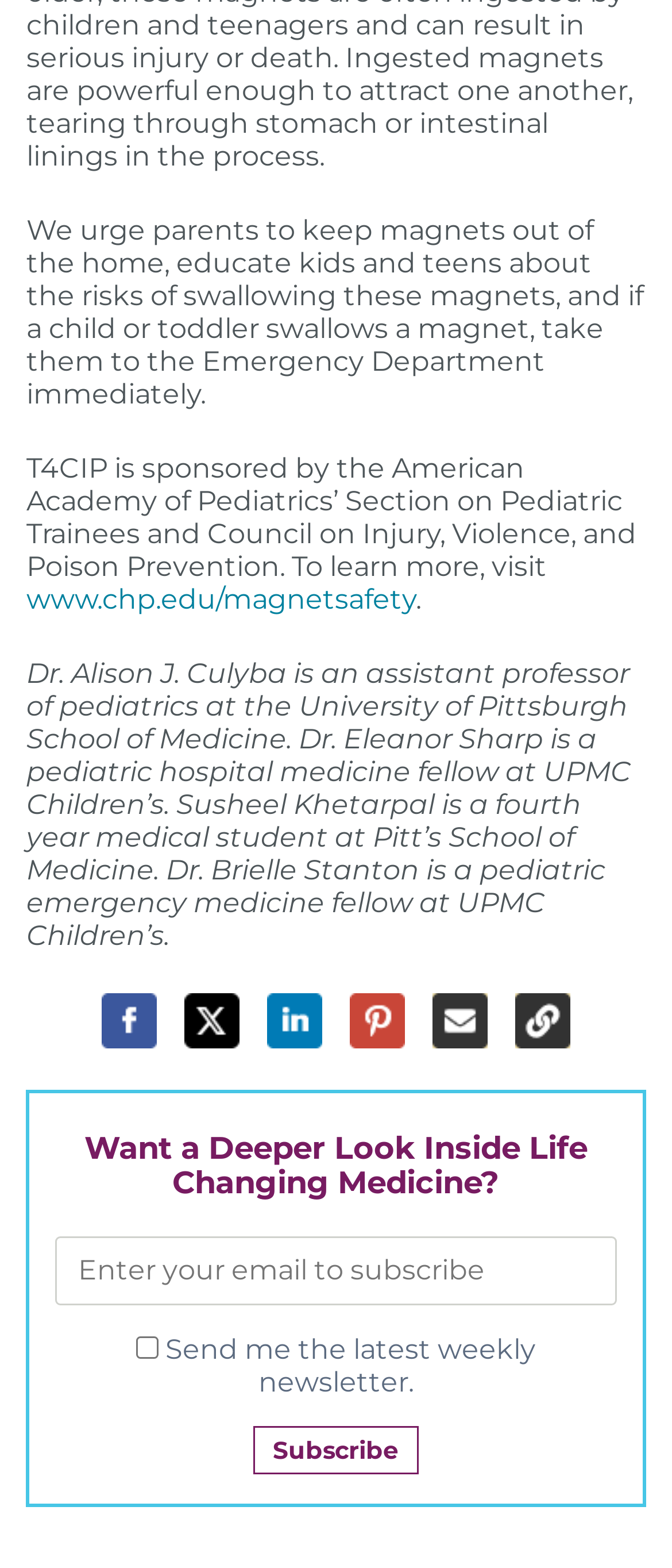Please determine the bounding box coordinates for the element with the description: "title="Share on LinkedIn"".

[0.397, 0.633, 0.479, 0.668]